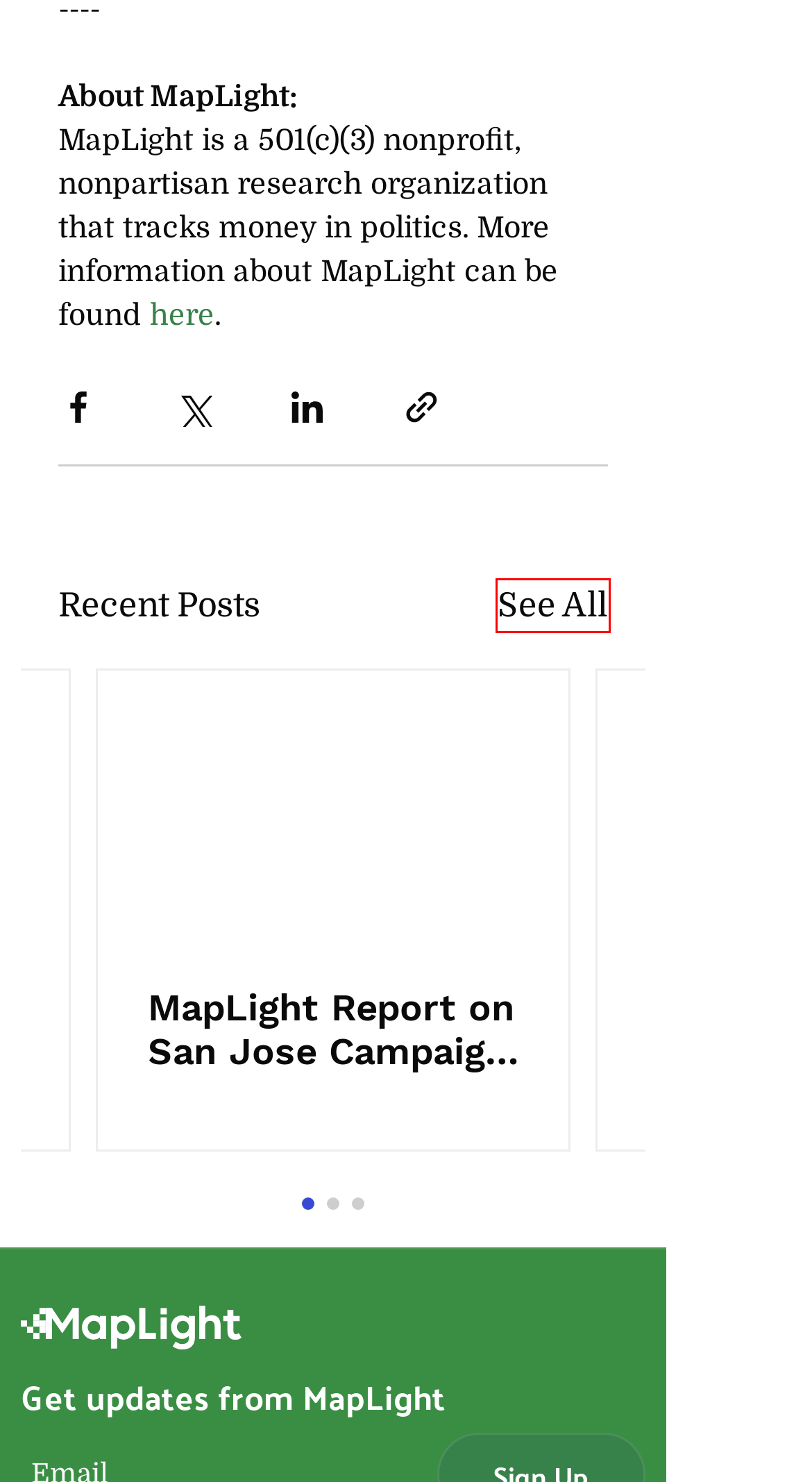Examine the screenshot of a webpage featuring a red bounding box and identify the best matching webpage description for the new page that results from clicking the element within the box. Here are the options:
A. MapLight Report on San Jose Campaign Funding
B. Terms of Use | MapLight
C. Contact Us | Maplight
D. New MapLight Report Highlights Civic Engagement Strategies for a Post-COVID World
E. MapLight Testifies at California Senate Hearing
F. MapLight – Improving Government and Democracy - Transparency Online - Software
G. Privacy Policy | MapLight
H. News | MapLight

H